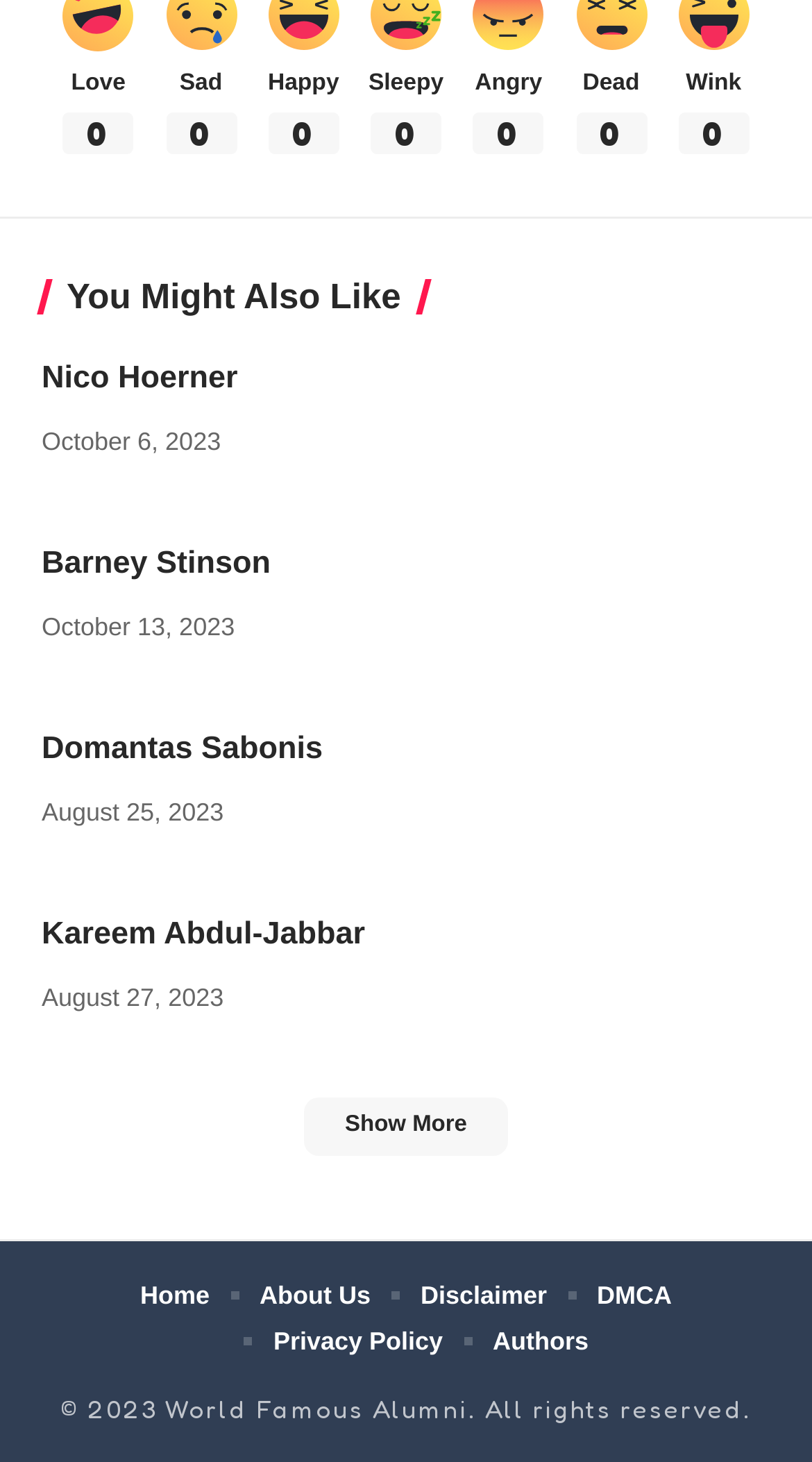What is the first emotion listed?
From the screenshot, supply a one-word or short-phrase answer.

Sad